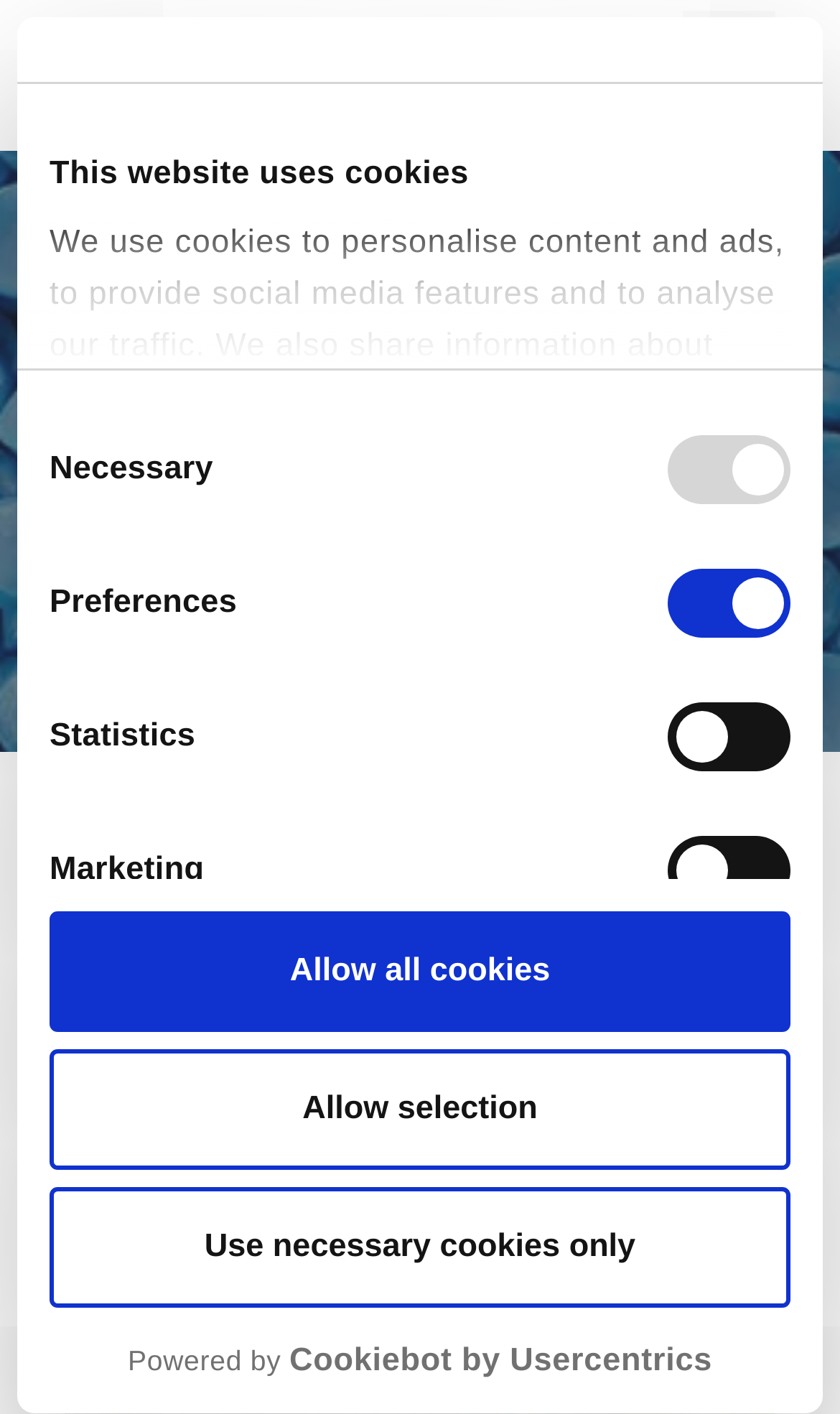What is the event date?
Using the image as a reference, answer the question in detail.

I found the event date by looking at the main heading of the webpage, which says '09/15 – Bandera open house event 04-06 Nov 2015 dedicated to the production of Heavy Duty Bags'. This suggests that the event date is 04-06 Nov 2015.